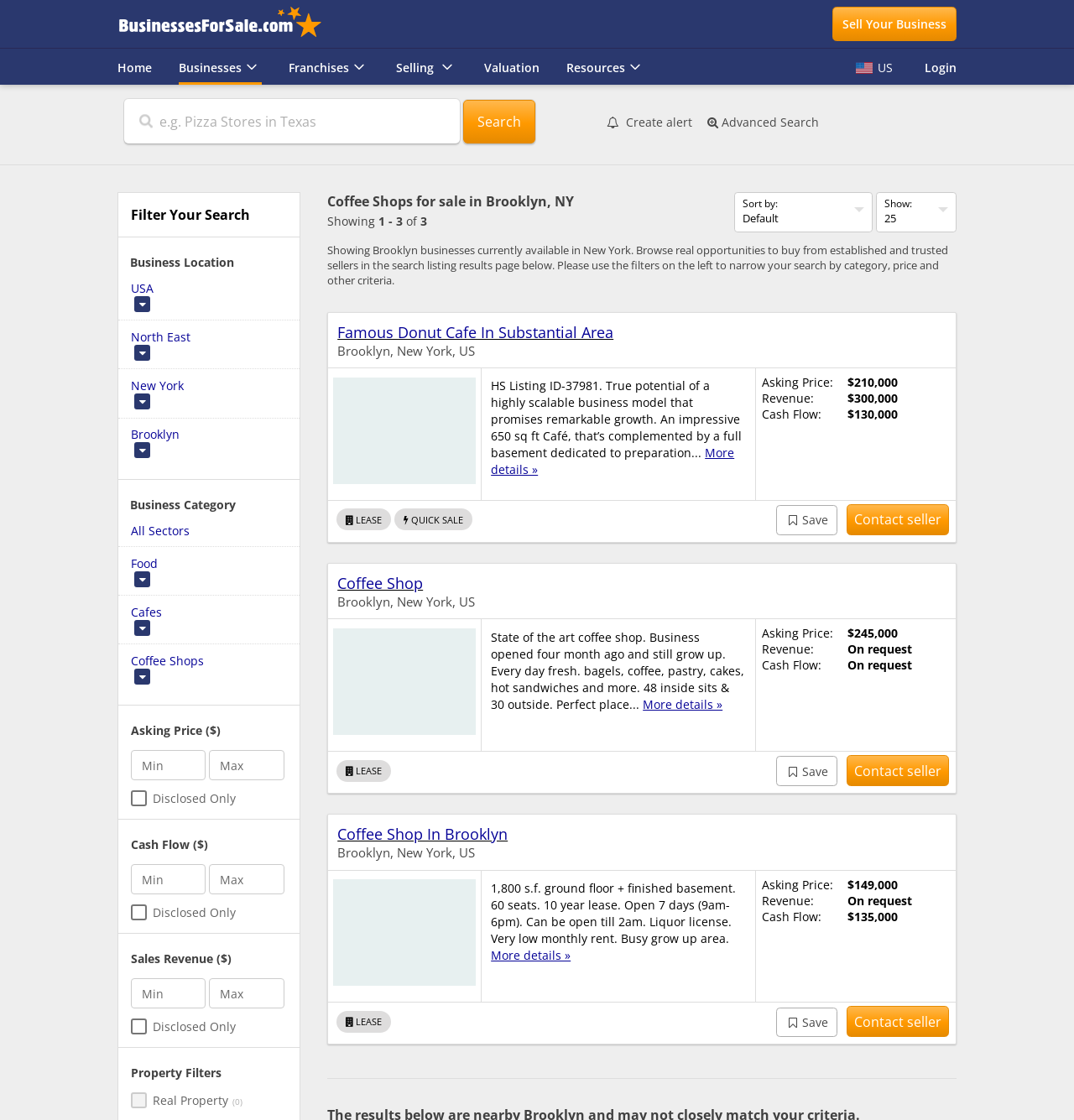Please identify the coordinates of the bounding box that should be clicked to fulfill this instruction: "Create alert".

[0.559, 0.098, 0.65, 0.12]